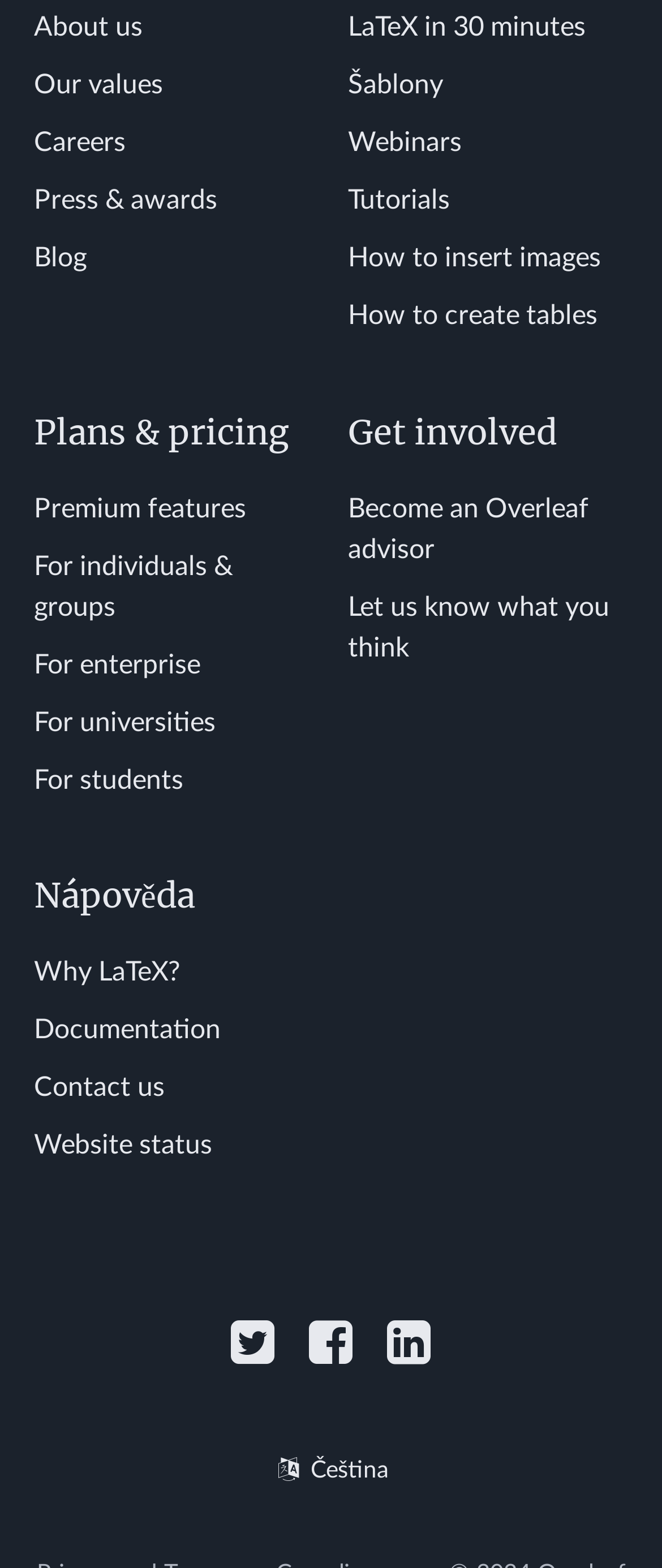How many social media links are there at the bottom of the webpage?
Based on the image, please offer an in-depth response to the question.

At the bottom of the webpage, I found three social media links: 'Overleaf on Twitter', 'Overleaf on Facebook', and 'Overleaf on LinkedIn'. These links have bounding box coordinates that indicate they are horizontally aligned and close to each other.